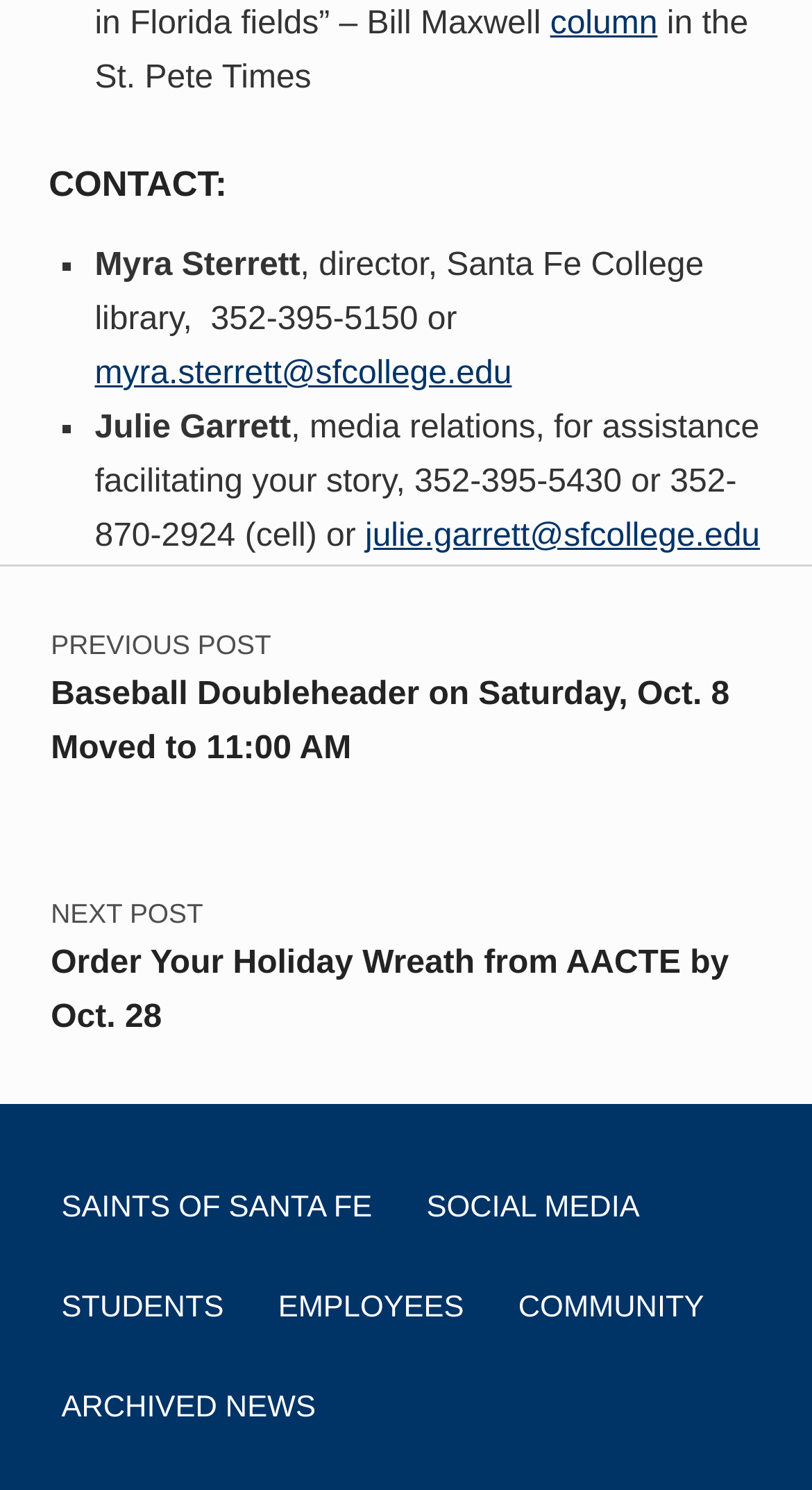Determine the bounding box of the UI component based on this description: "Saints of Santa Fe". The bounding box coordinates should be four float values between 0 and 1, i.e., [left, top, right, bottom].

[0.06, 0.783, 0.474, 0.836]